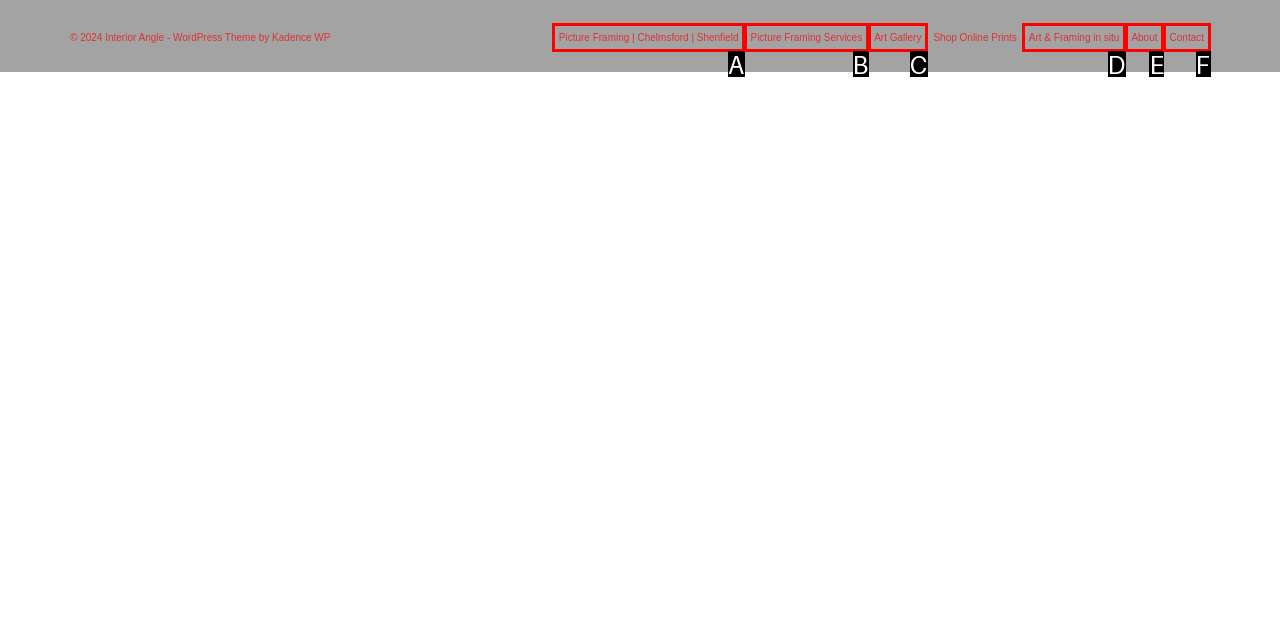Select the HTML element that fits the following description: Picture Framing Services
Provide the letter of the matching option.

B